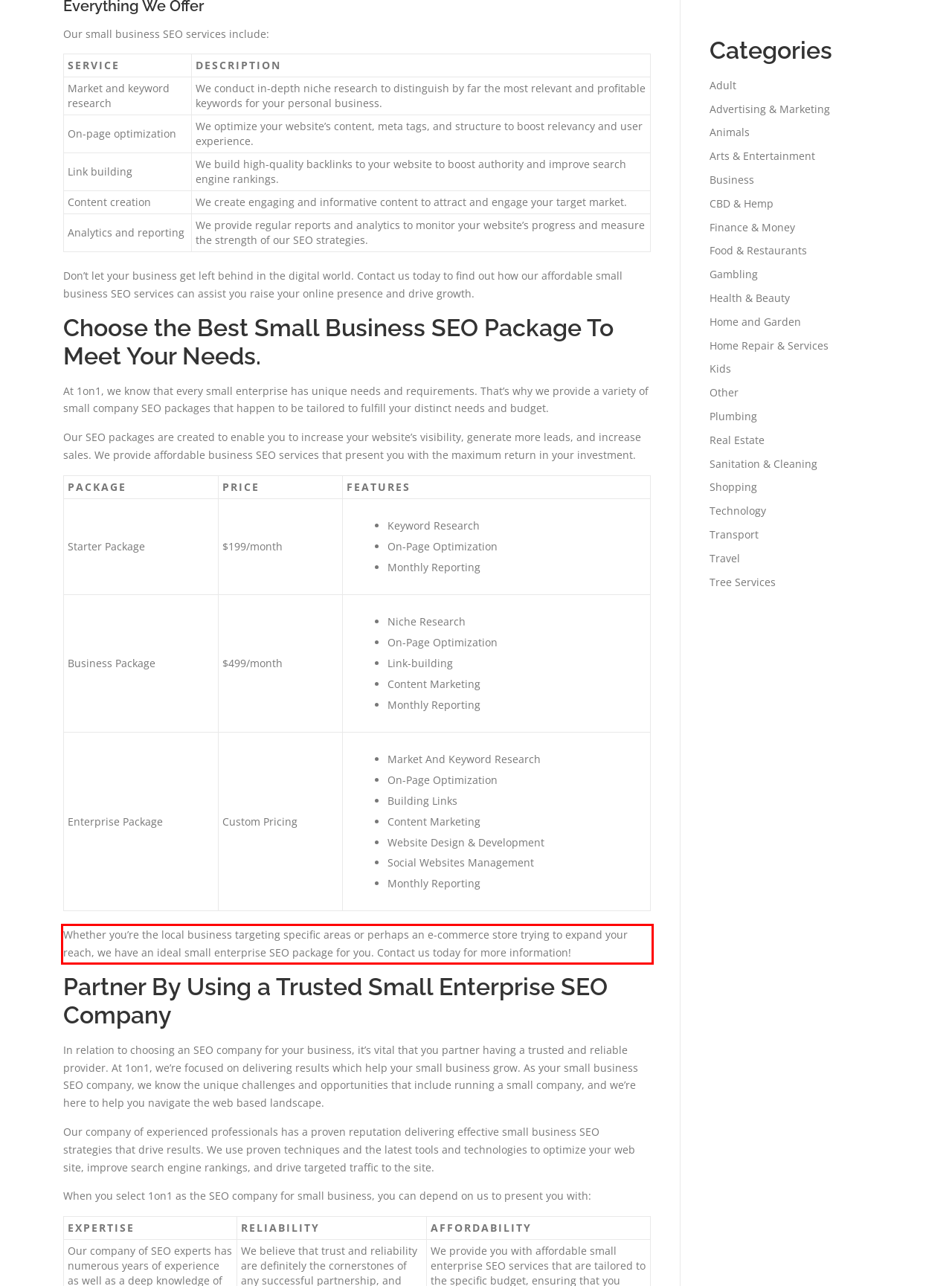Given a screenshot of a webpage containing a red bounding box, perform OCR on the text within this red bounding box and provide the text content.

Whether you’re the local business targeting specific areas or perhaps an e-commerce store trying to expand your reach, we have an ideal small enterprise SEO package for you. Contact us today for more information!